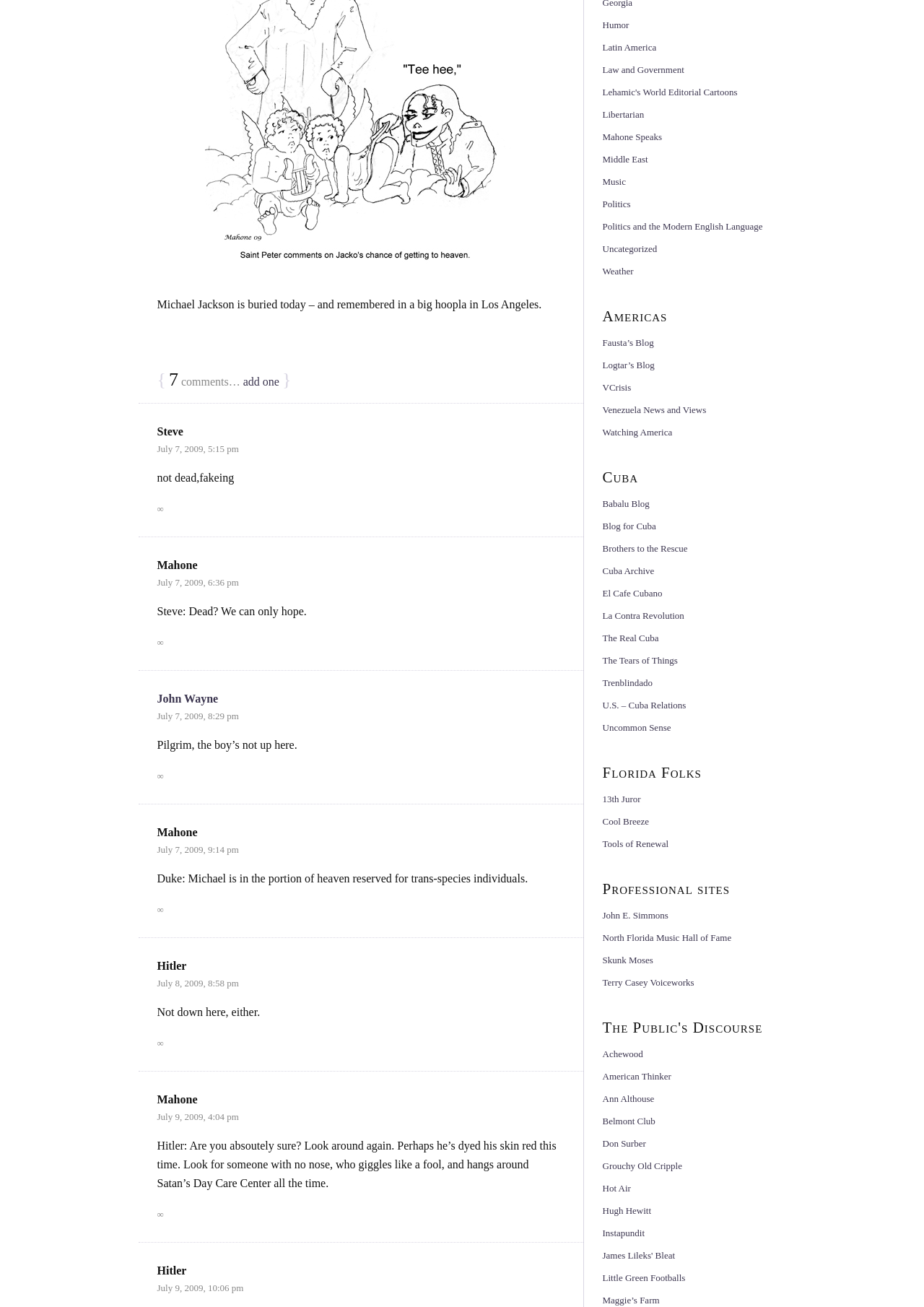Locate the UI element described by John Wayne and provide its bounding box coordinates. Use the format (top-left x, top-left y, bottom-right x, bottom-right y) with all values as floating point numbers between 0 and 1.

[0.17, 0.53, 0.236, 0.539]